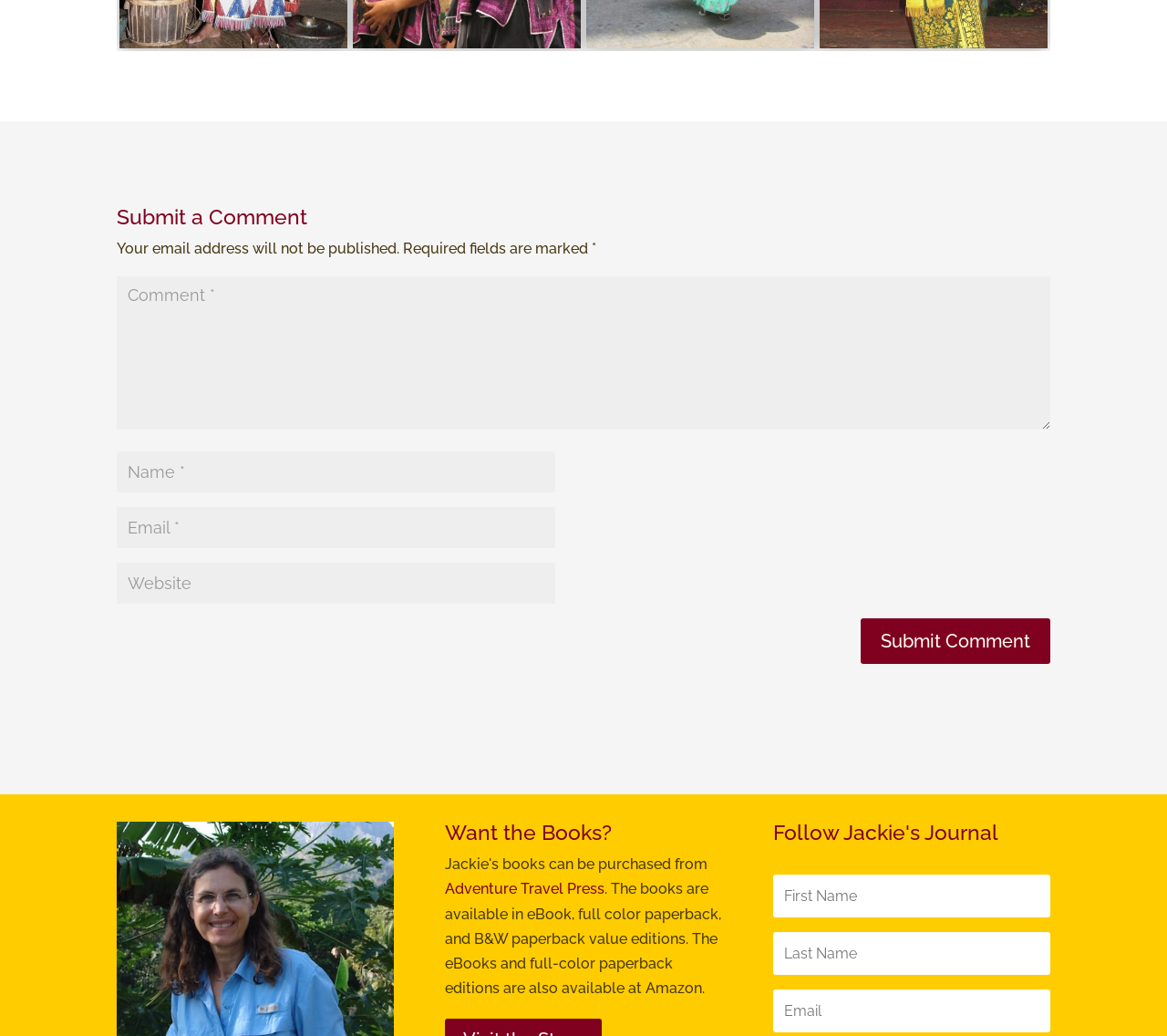Please find the bounding box for the UI component described as follows: "name="et_pb_signup_firstname" placeholder="First Name"".

[0.663, 0.844, 0.9, 0.886]